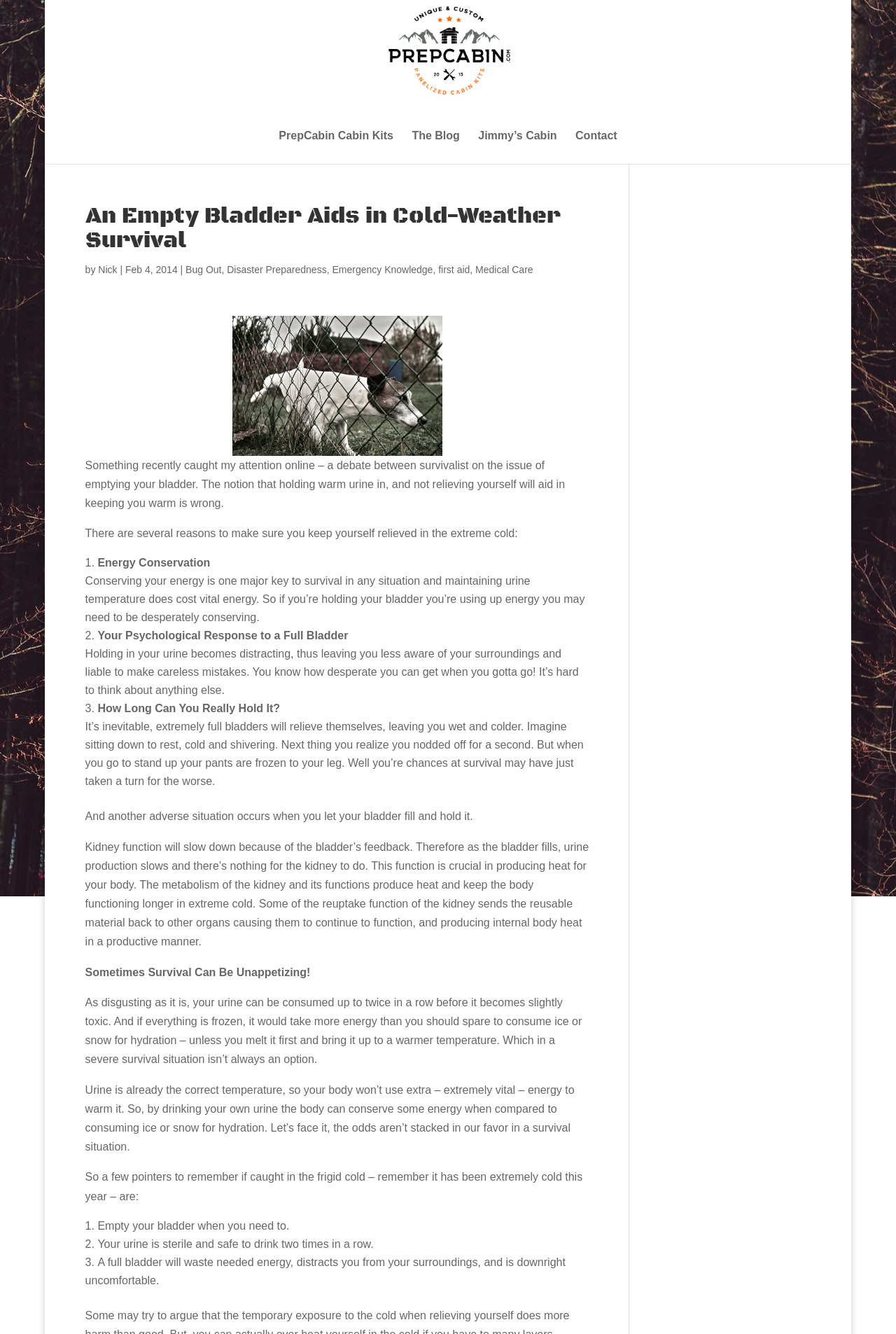Give the bounding box coordinates for this UI element: "Contact". The coordinates should be four float numbers between 0 and 1, arranged as [left, top, right, bottom].

[0.642, 0.098, 0.689, 0.123]